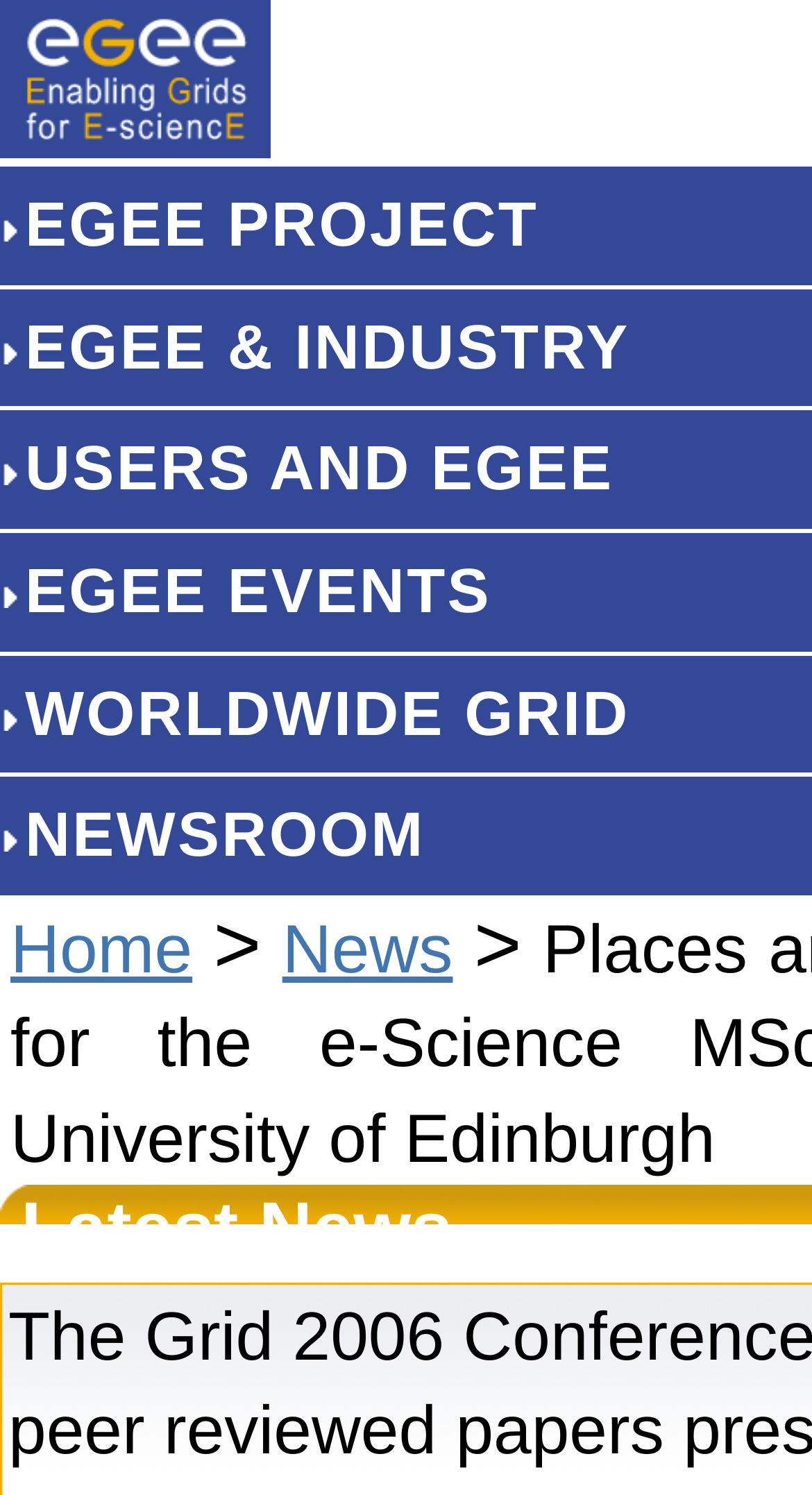Specify the bounding box coordinates for the region that must be clicked to perform the given instruction: "View News".

[0.348, 0.609, 0.558, 0.66]